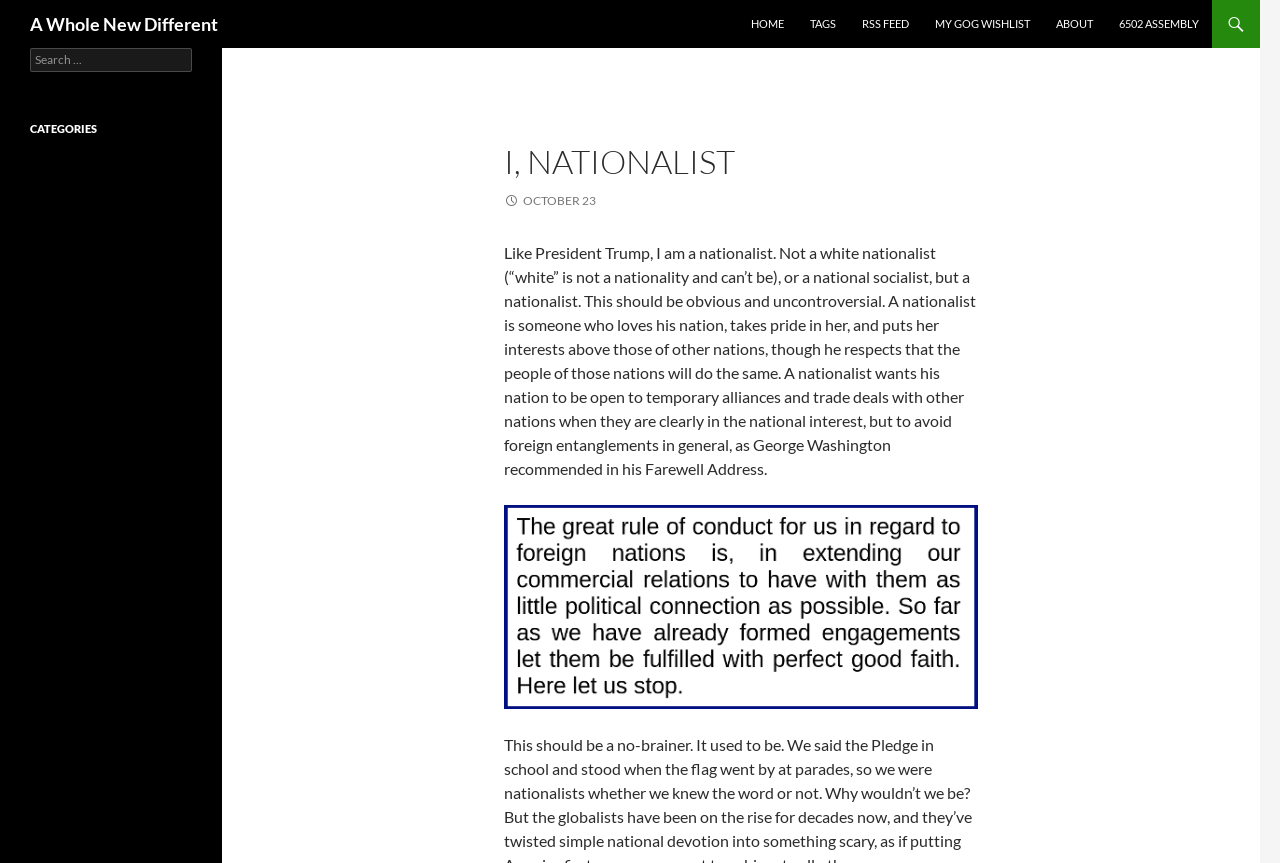Determine the bounding box for the UI element that matches this description: "Skip to content".

[0.577, 0.0, 0.668, 0.019]